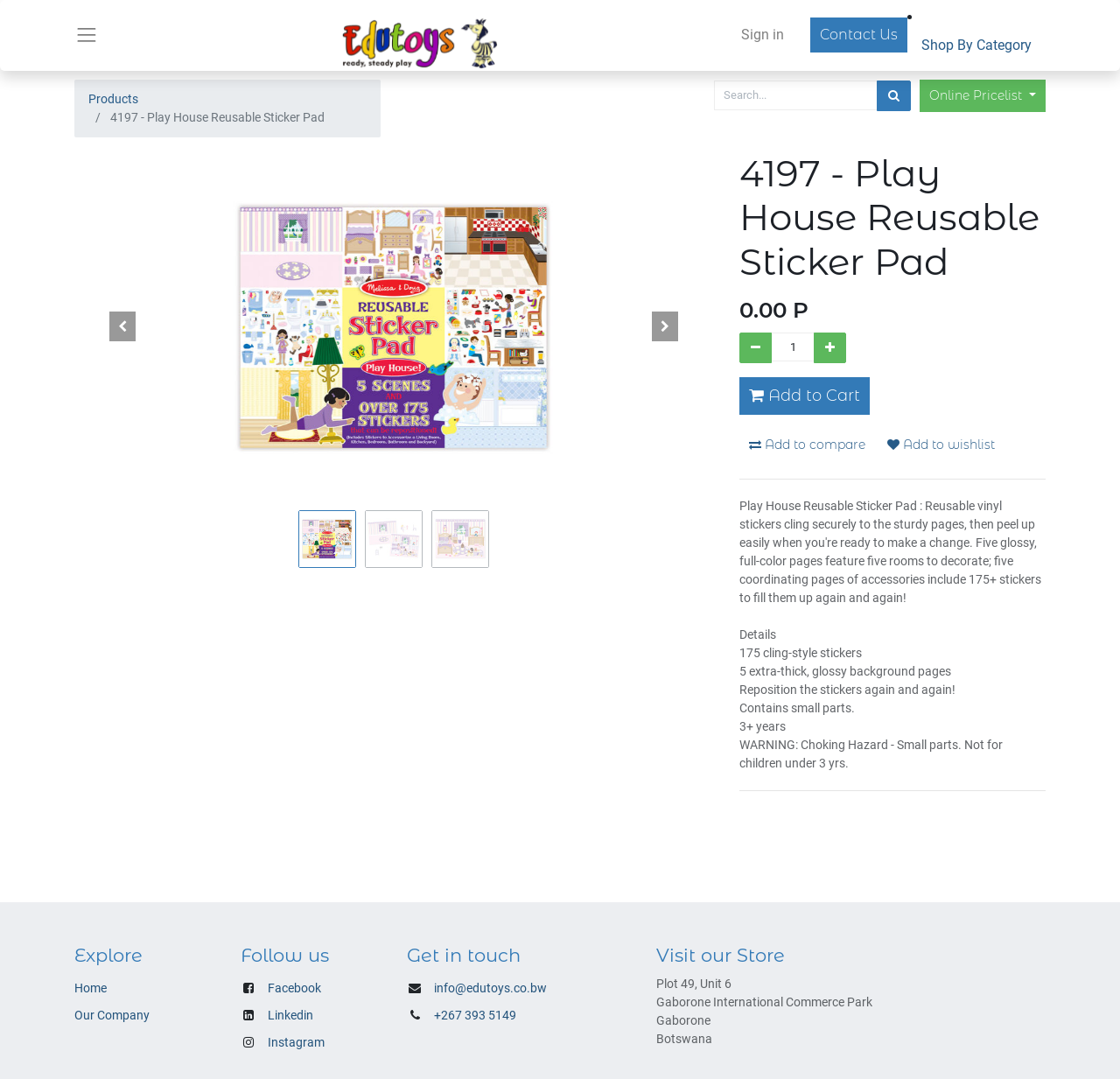Identify the bounding box coordinates of the clickable region necessary to fulfill the following instruction: "Search for products". The bounding box coordinates should be four float numbers between 0 and 1, i.e., [left, top, right, bottom].

[0.638, 0.075, 0.814, 0.103]